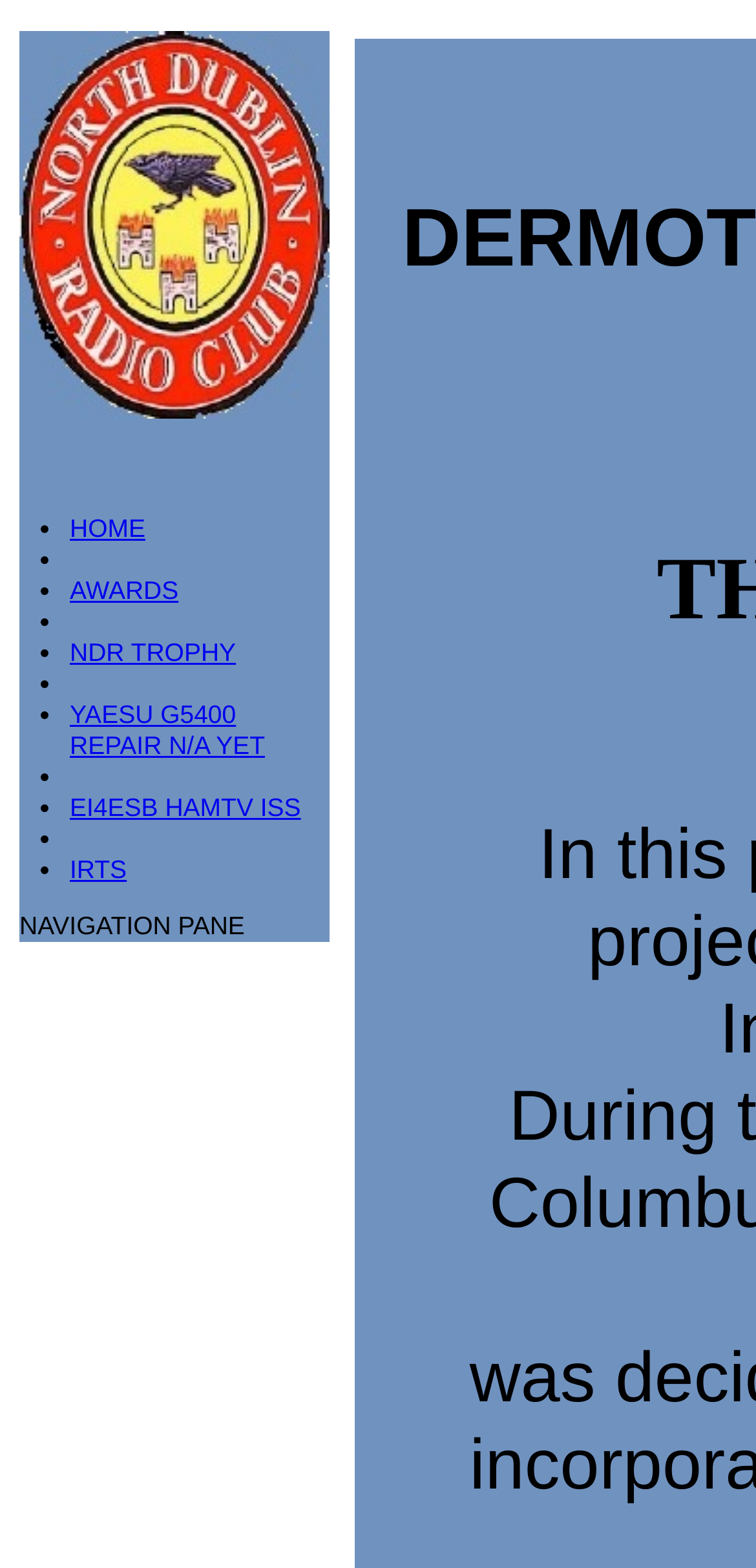Give a one-word or short phrase answer to this question: 
What is the last navigation link?

IRTS